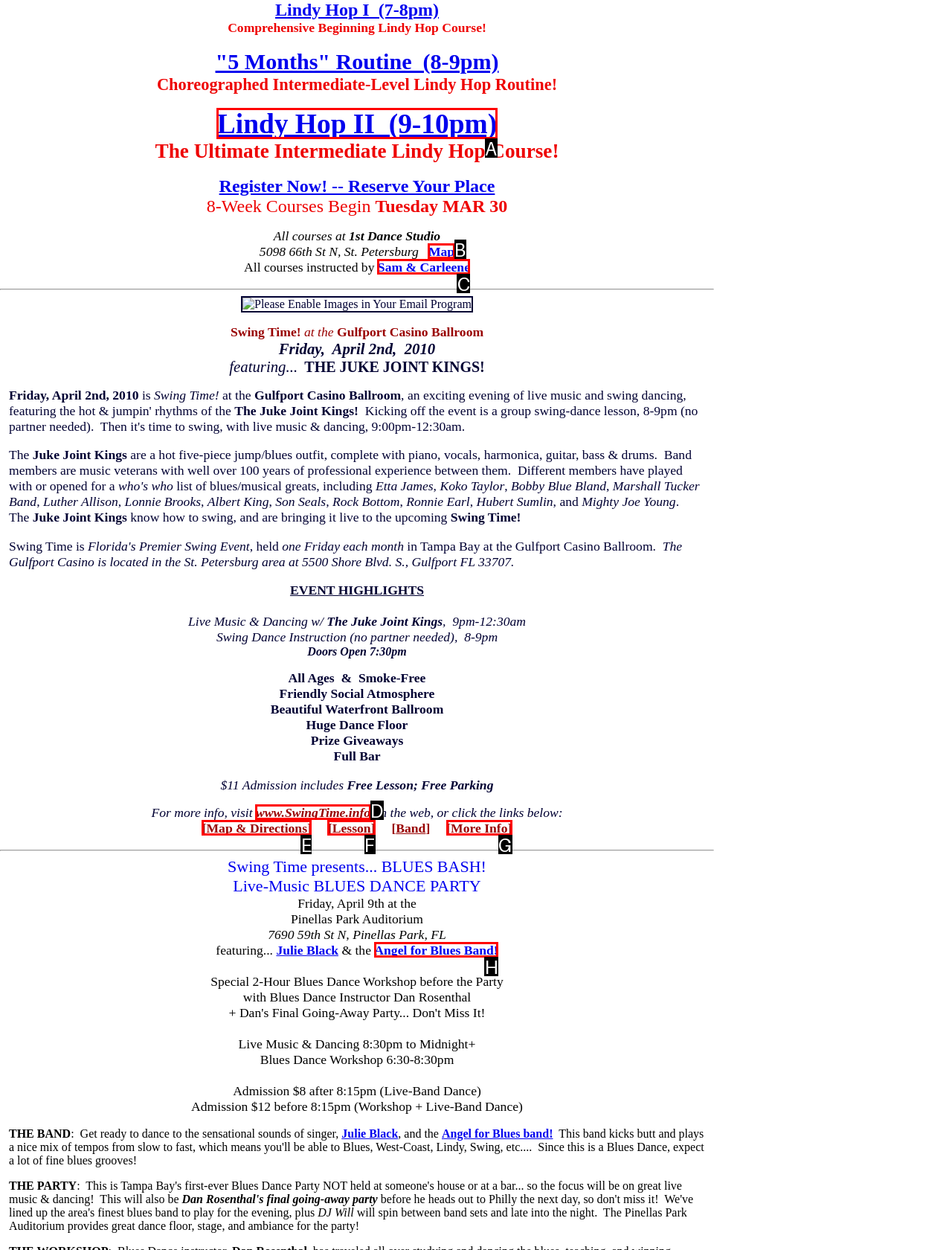Refer to the description: [Lesson] and choose the option that best fits. Provide the letter of that option directly from the options.

F